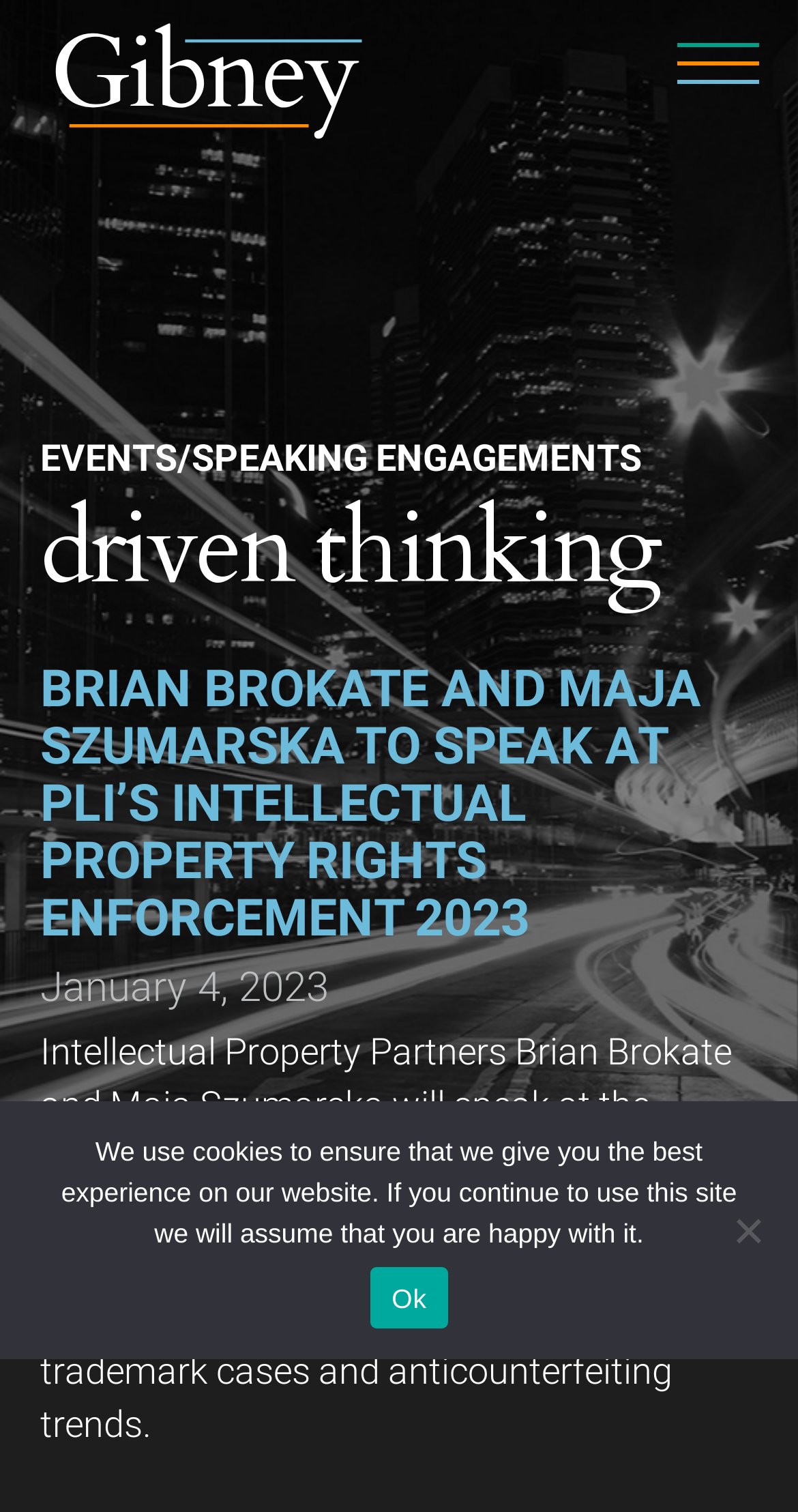What is the name of the law institute where the event is taking place?
Answer with a single word or short phrase according to what you see in the image.

Practising Law Institute